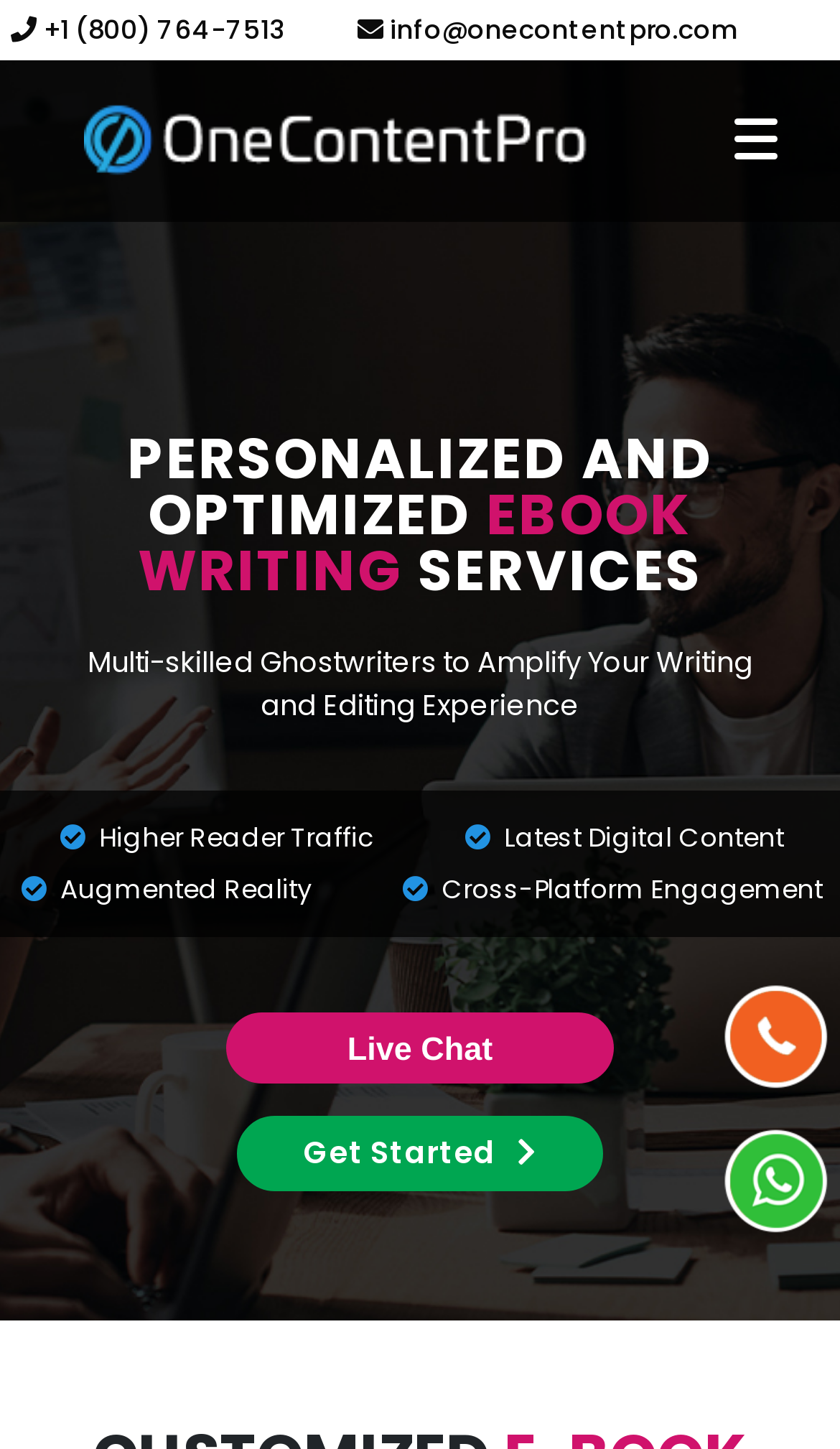Describe all the significant parts and information present on the webpage.

This webpage is about an ebook writing service, specifically One Content Pro. At the top, there is a header section with the company's logo, a phone number, and an email address. Below the header, there is a prominent heading that reads "PERSONALIZED AND OPTIMIZED EBOOK WRITING SERVICES". 

Underneath the heading, there is a brief description of the service, stating that they offer multi-skilled ghostwriters to amplify the user's writing and editing experience. 

To the left of this description, there are four short phrases highlighting the benefits of the service, including "Higher Reader Traffic", "Latest Digital Content", "Augmented Reality", and "Cross-Platform Engagement". 

On the right side of the page, there is a call-to-action button "Get Started" and a "Live Chat" link. 

Further down the page, there is a section with a heading "OFFER EXTENDED!" and a subheading "Get Bulk Order Discounts". Below this, there is a contact form with fields for full name, email address, phone number, and project brief, along with a button to "ACTIVATE YOUR COUPON". 

Finally, there is a promotional text at the bottom of the page, encouraging users to "Signup Today to Claim Your Discount".